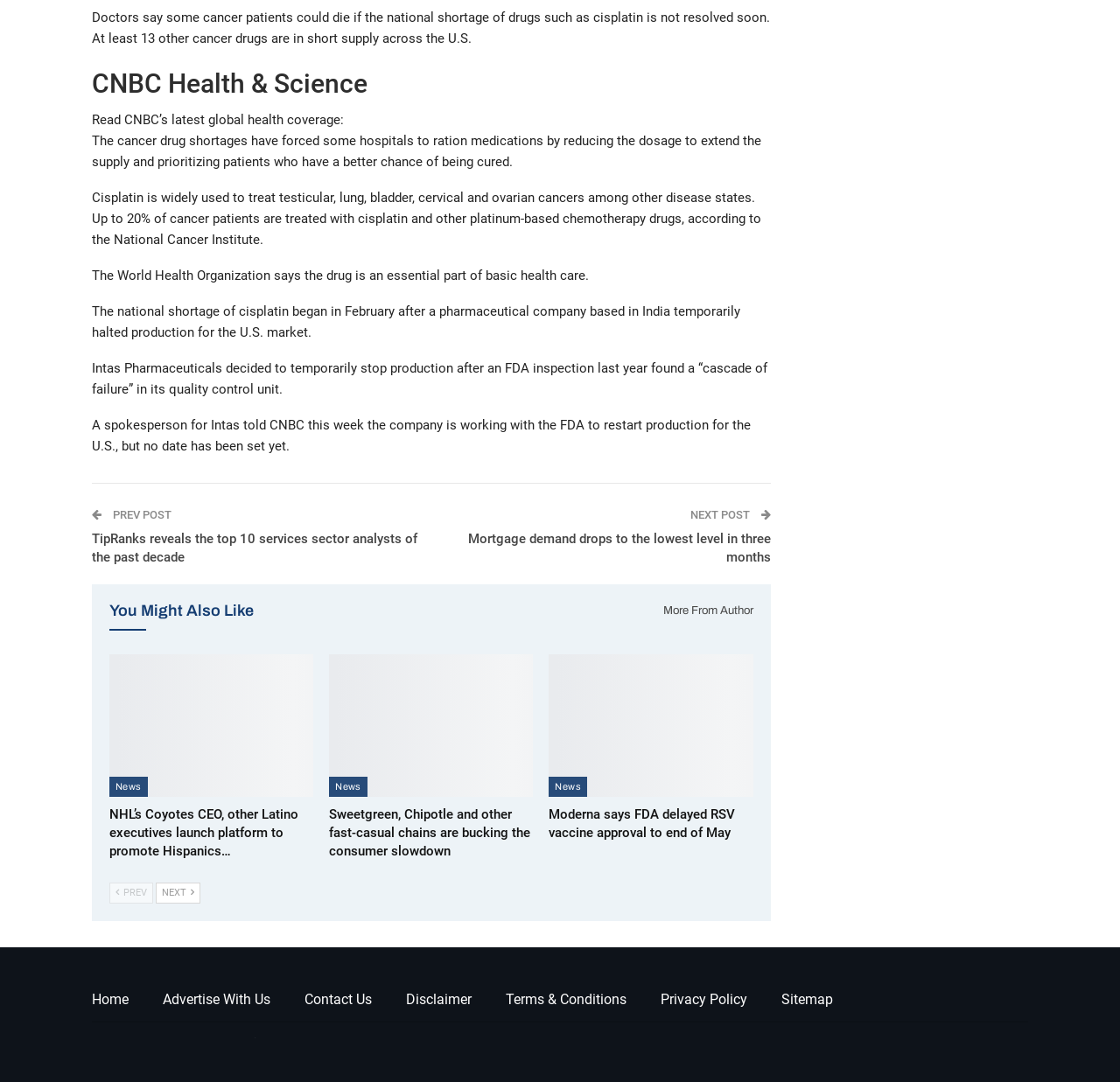Show me the bounding box coordinates of the clickable region to achieve the task as per the instruction: "Contact us".

[0.272, 0.916, 0.332, 0.931]